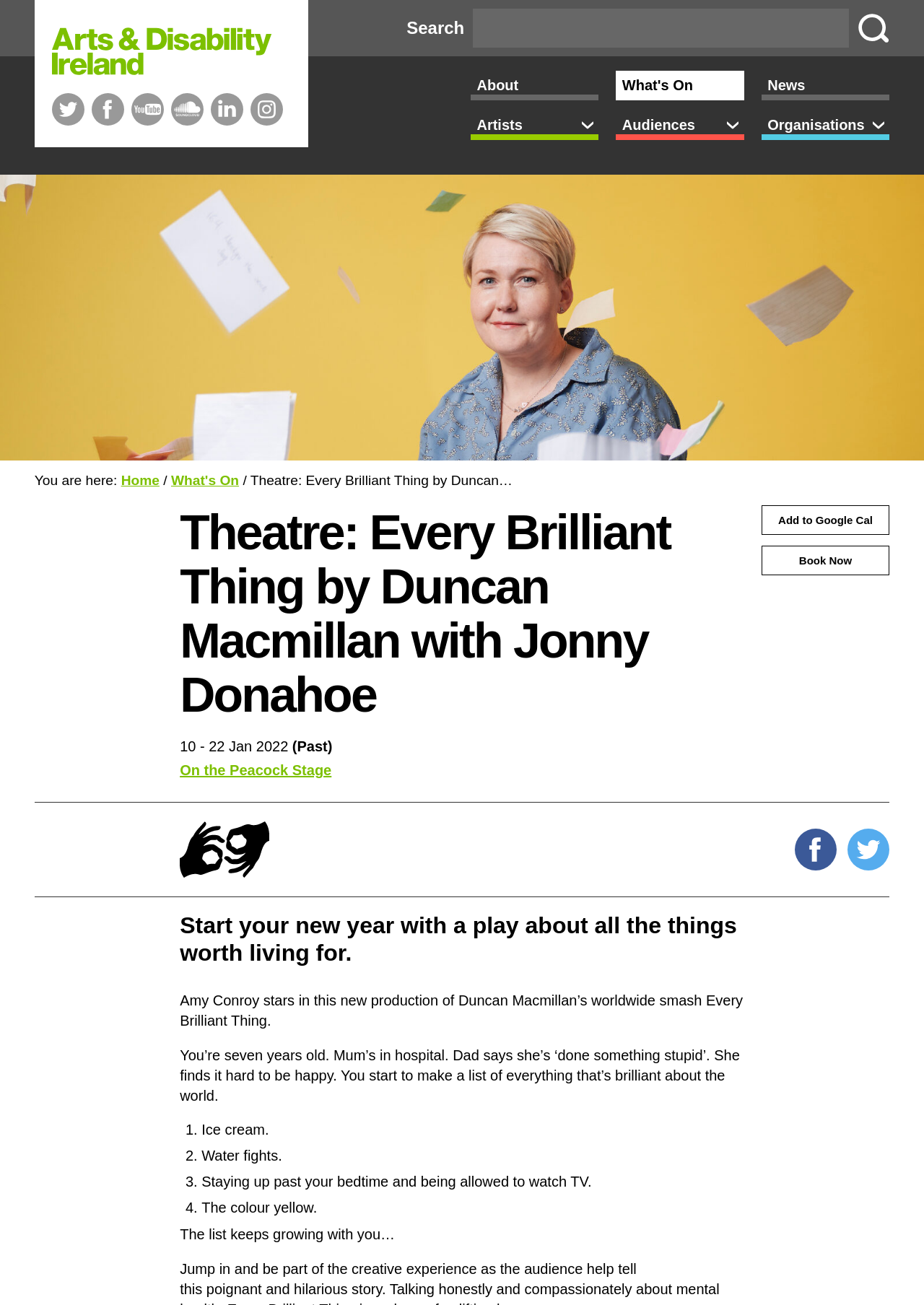Answer the following query concisely with a single word or phrase:
Who stars in this new production of Every Brilliant Thing?

Amy Conroy